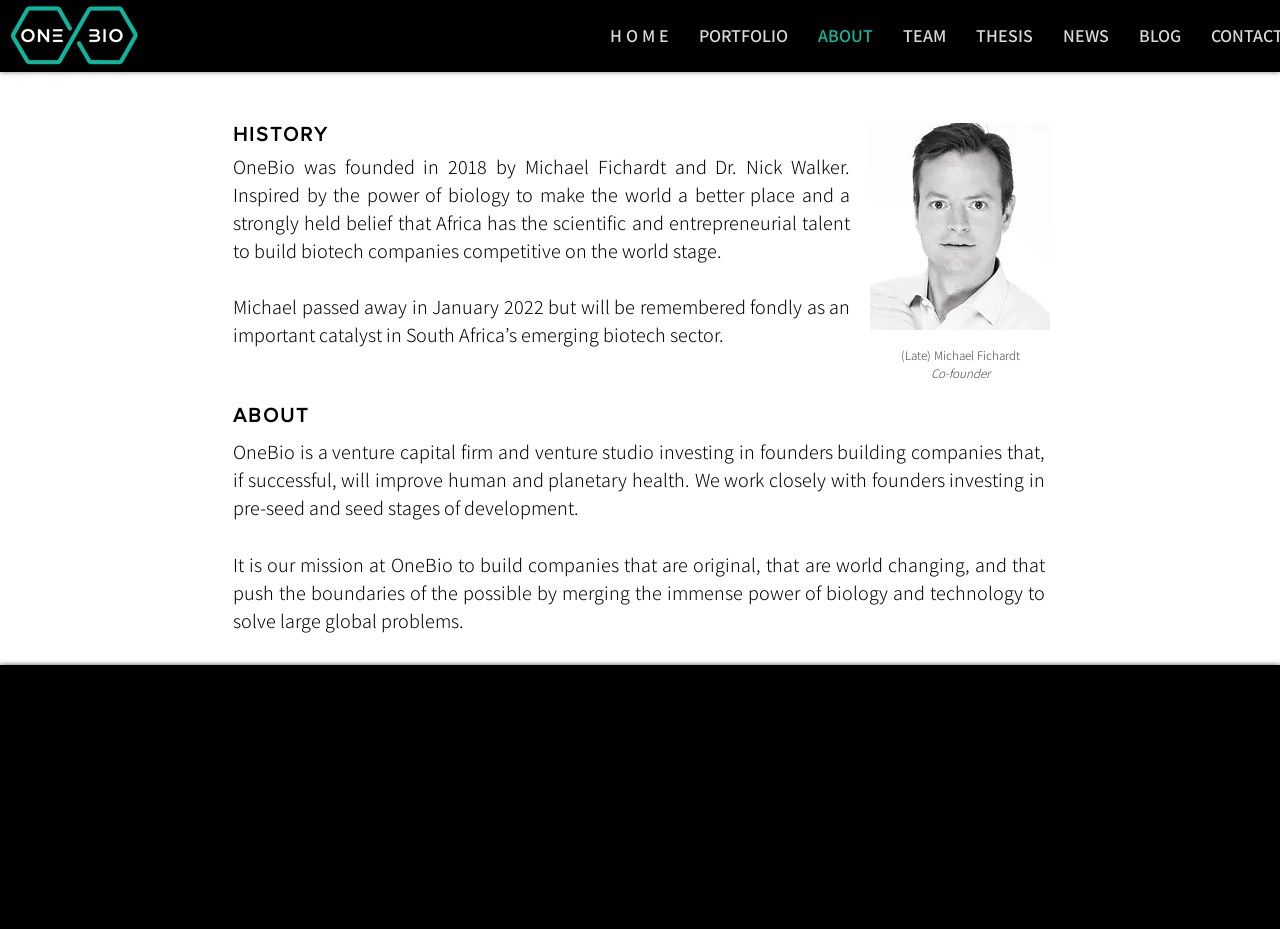Based on what you see in the screenshot, provide a thorough answer to this question: What is the name of the image file?

I found the answer by looking at the image element with the description 'SU foto 3.jpg' which is located below the heading 'HISTORY'.